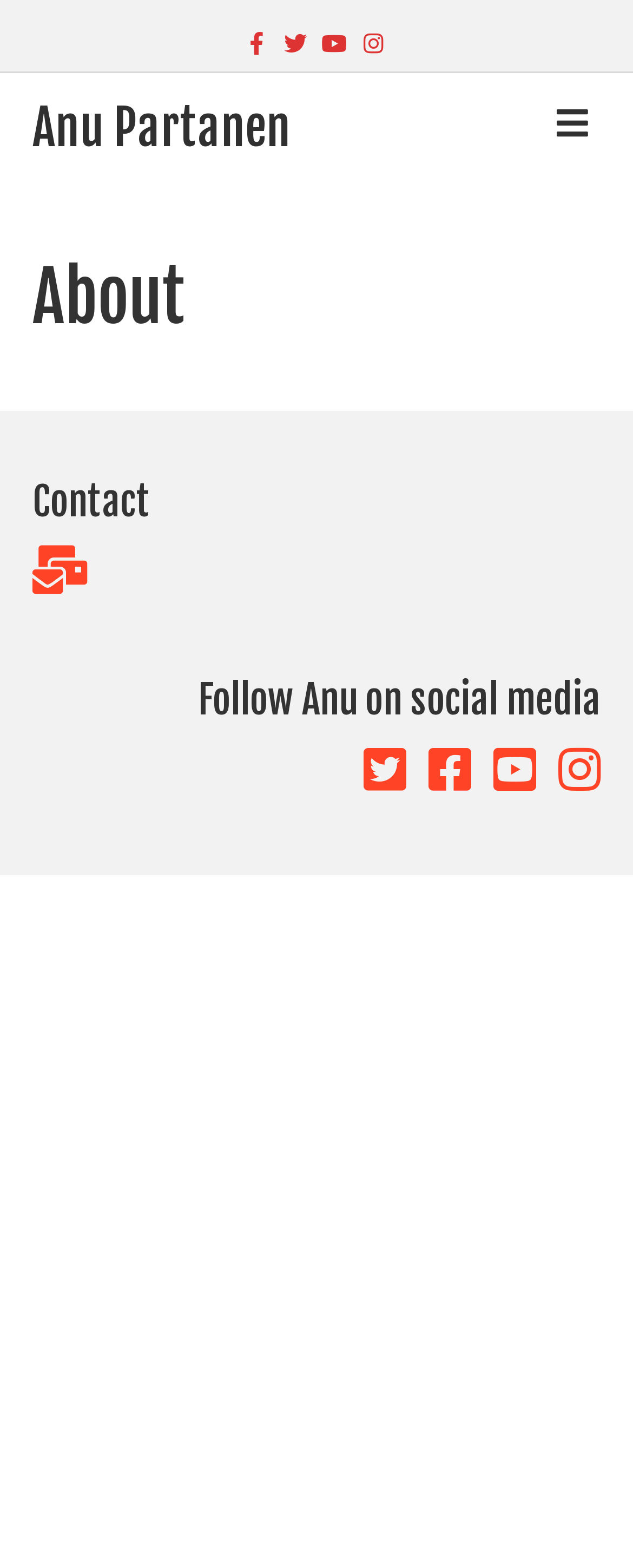What is the author's profession?
Based on the screenshot, provide your answer in one word or phrase.

Journalist